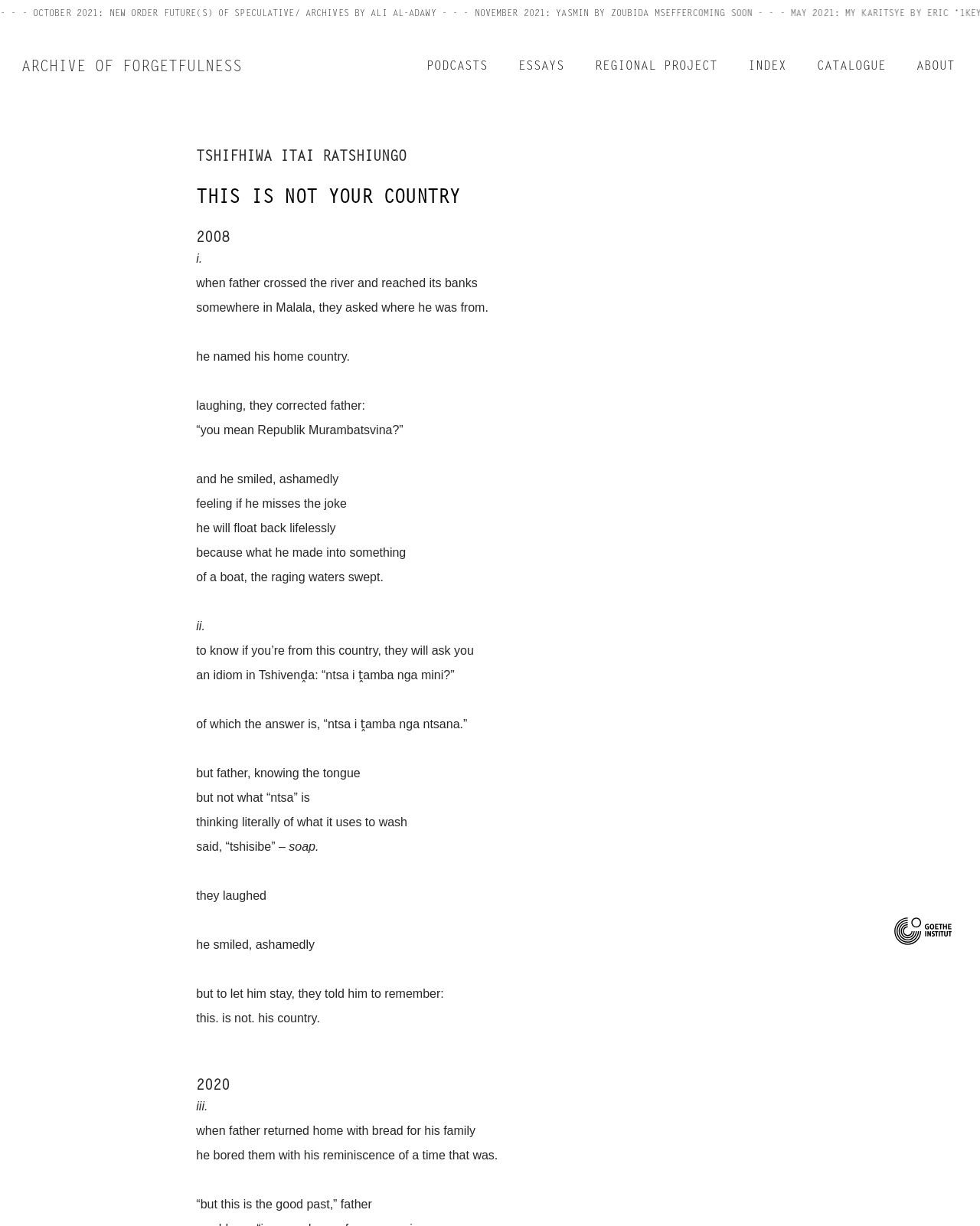Please find the top heading of the webpage and generate its text.

THIS IS NOT YOUR COUNTRY